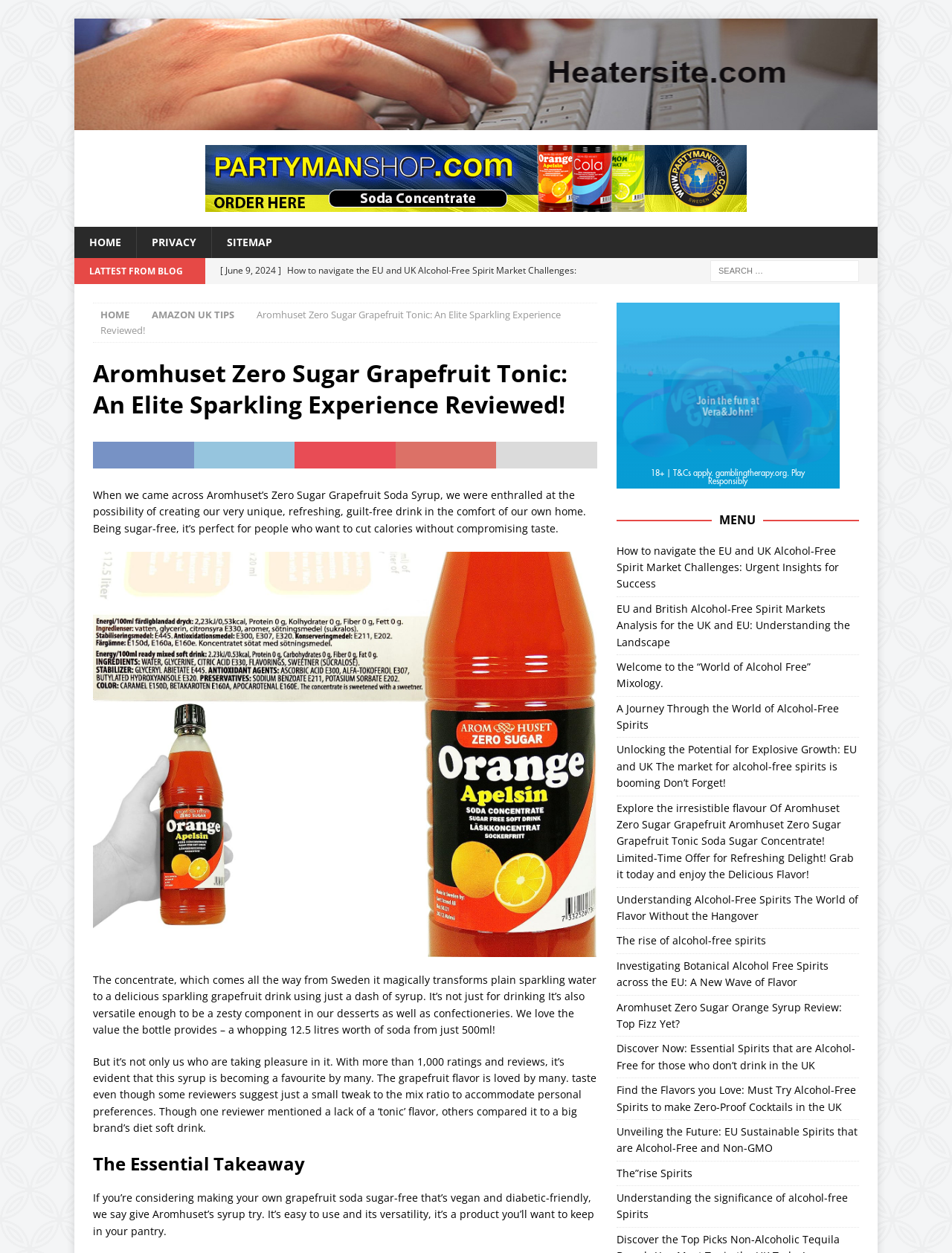Respond to the question below with a concise word or phrase:
What is the name of the website?

Heatersite